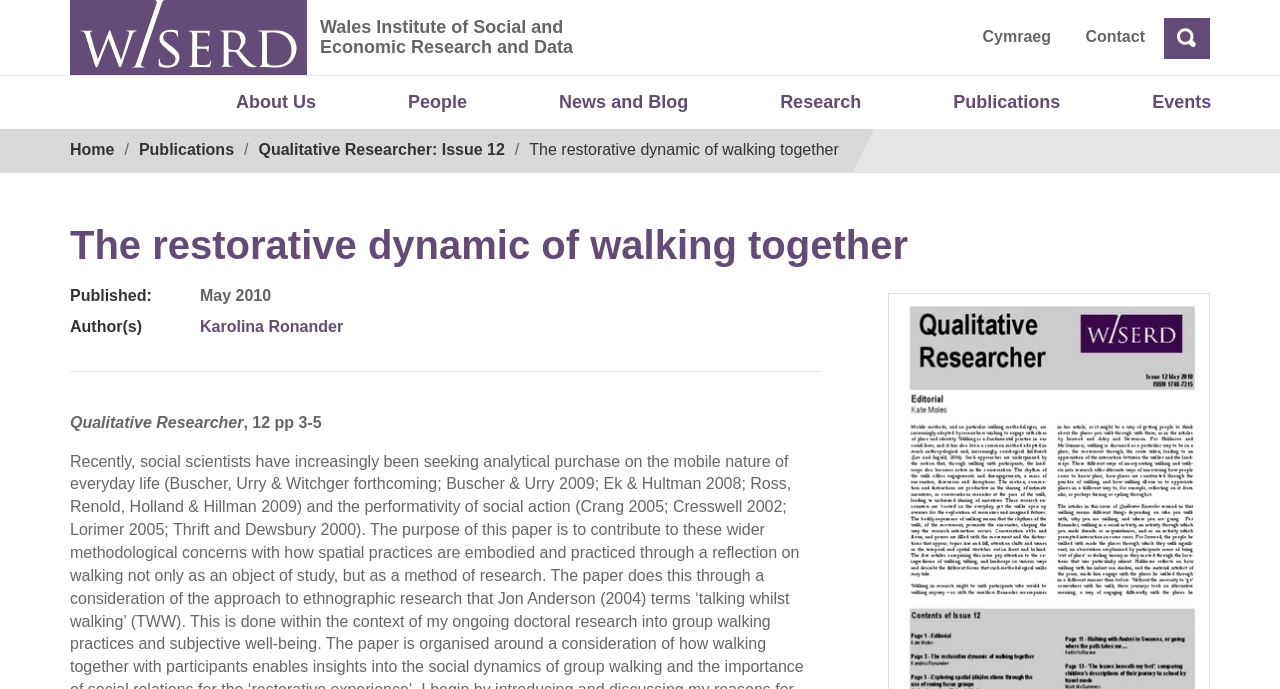Could you locate the bounding box coordinates for the section that should be clicked to accomplish this task: "View the author's profile of Karolina Ronander".

[0.156, 0.461, 0.268, 0.486]